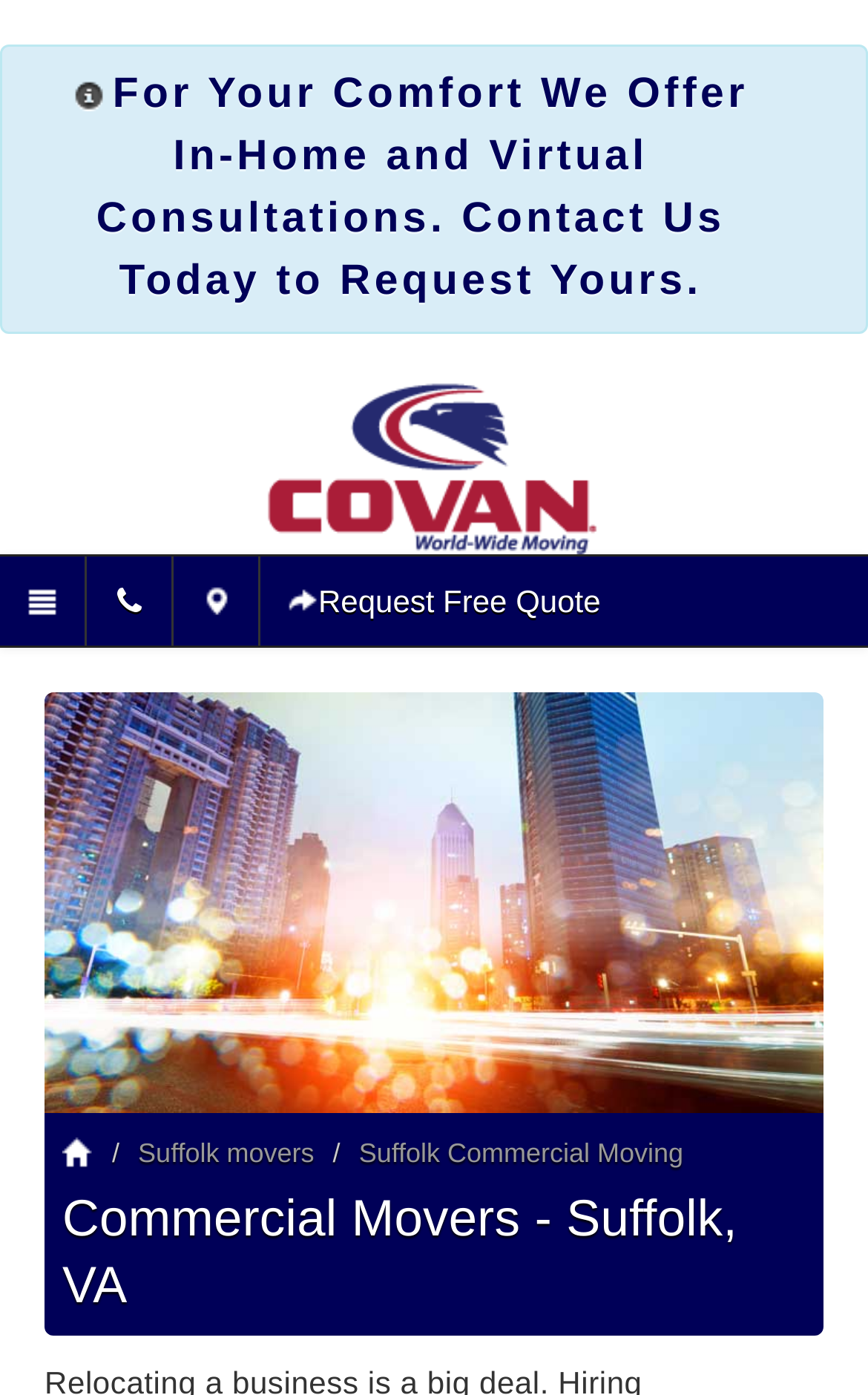Based on the provided description, "Corporate Relocation", find the bounding box of the corresponding UI element in the screenshot.

[0.0, 0.53, 1.0, 0.596]